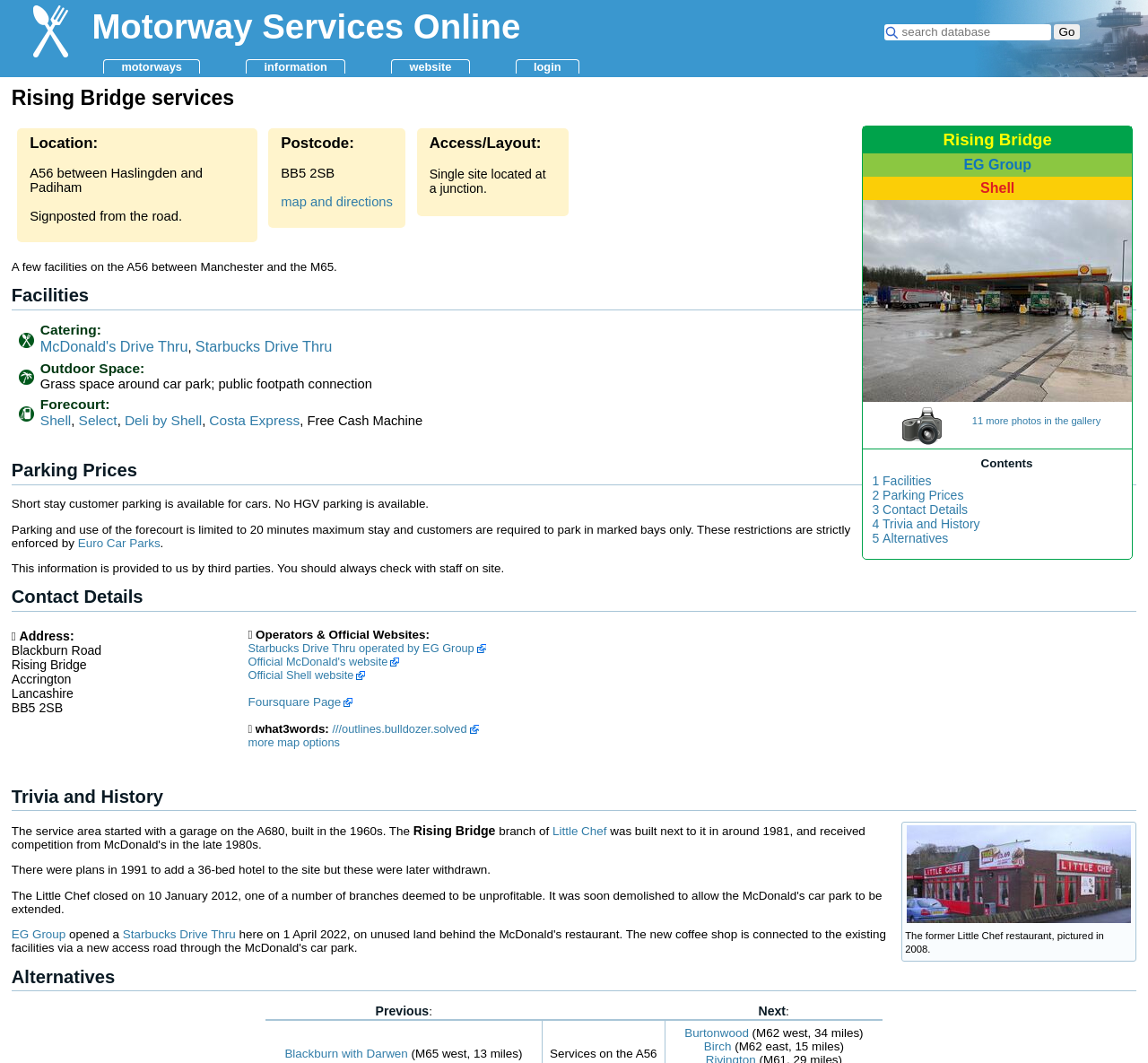Highlight the bounding box of the UI element that corresponds to this description: "Birch".

[0.613, 0.978, 0.637, 0.991]